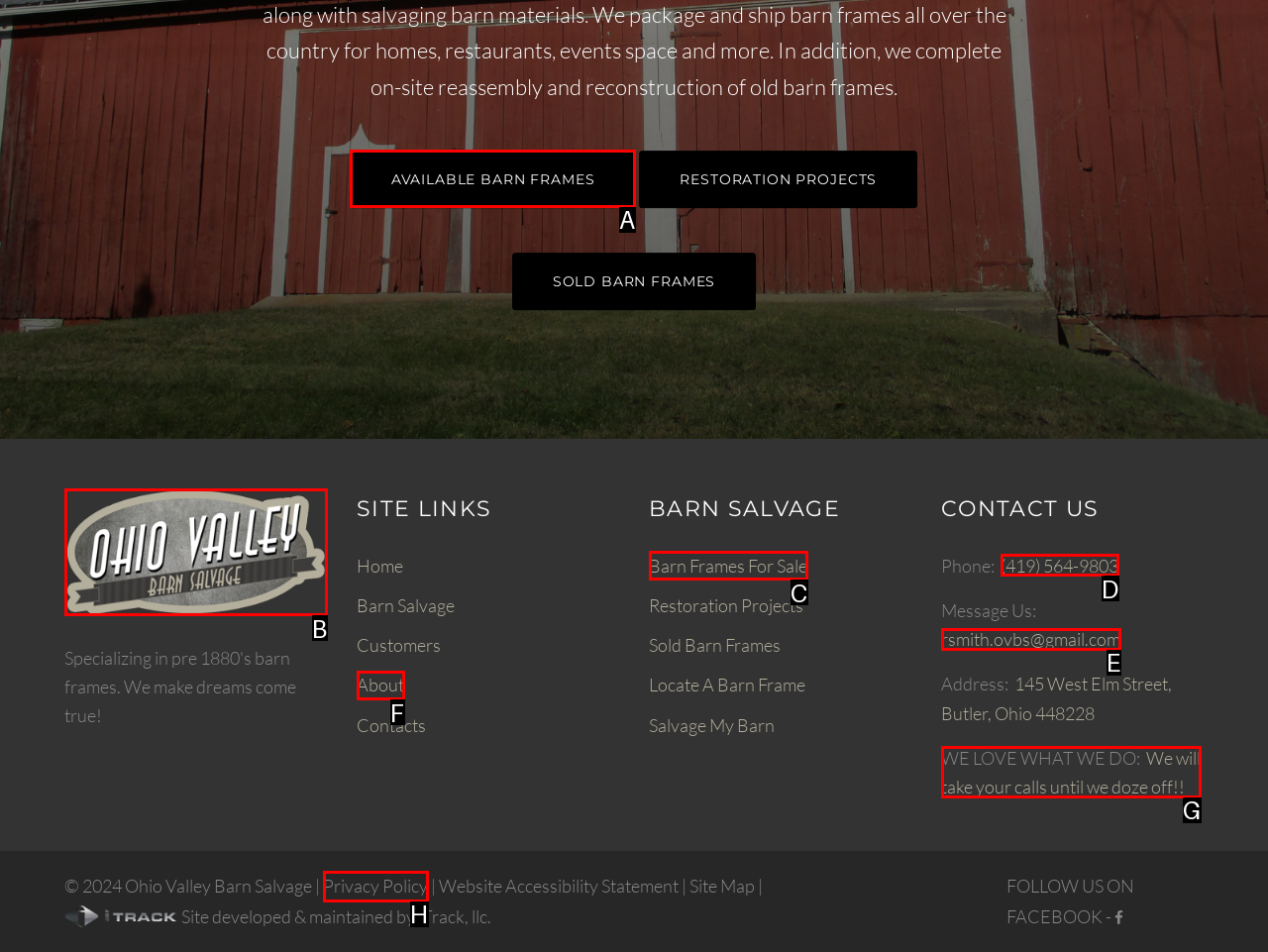Tell me which one HTML element I should click to complete this task: Click on AVAILABLE BARN FRAMES Answer with the option's letter from the given choices directly.

A